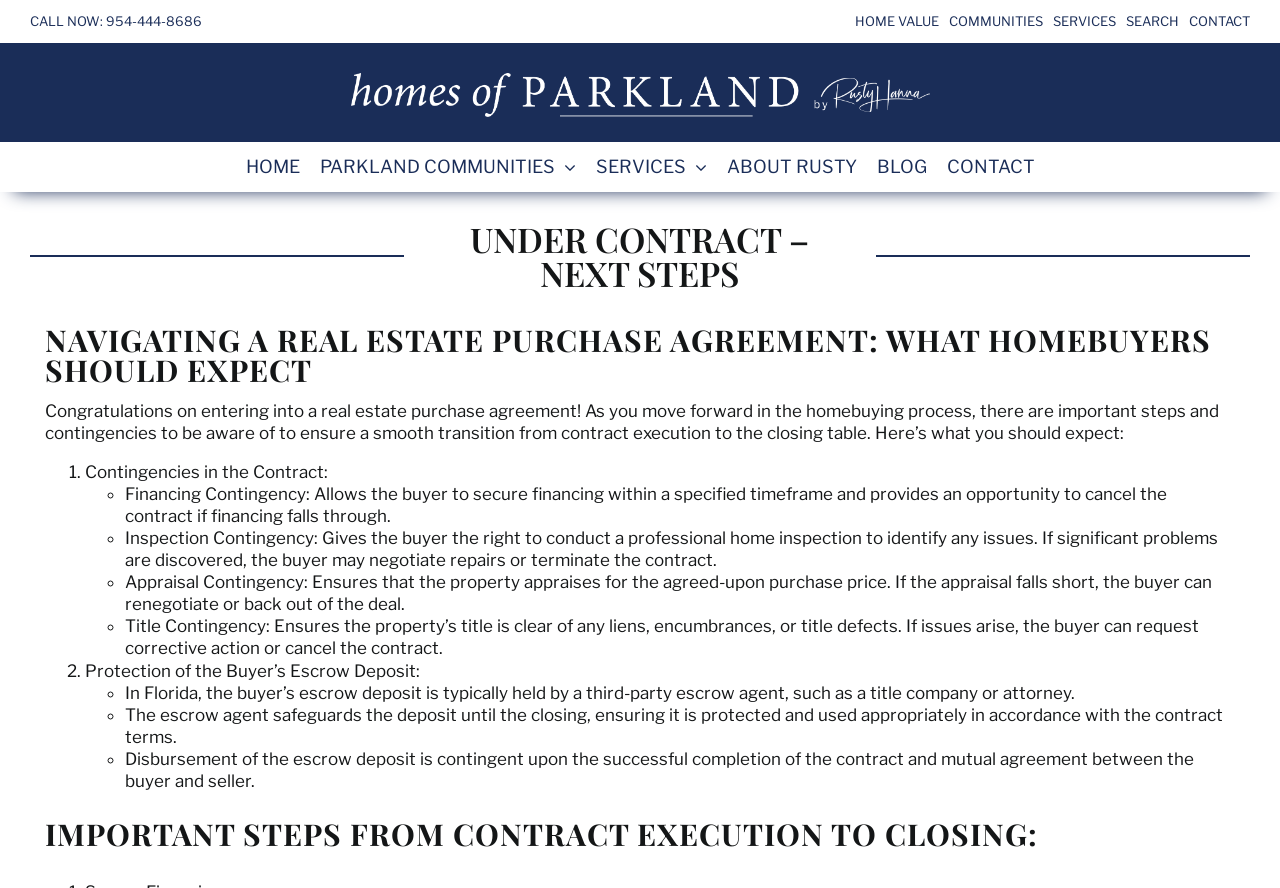Can you find and generate the webpage's heading?

UNDER CONTRACT – NEXT STEPS